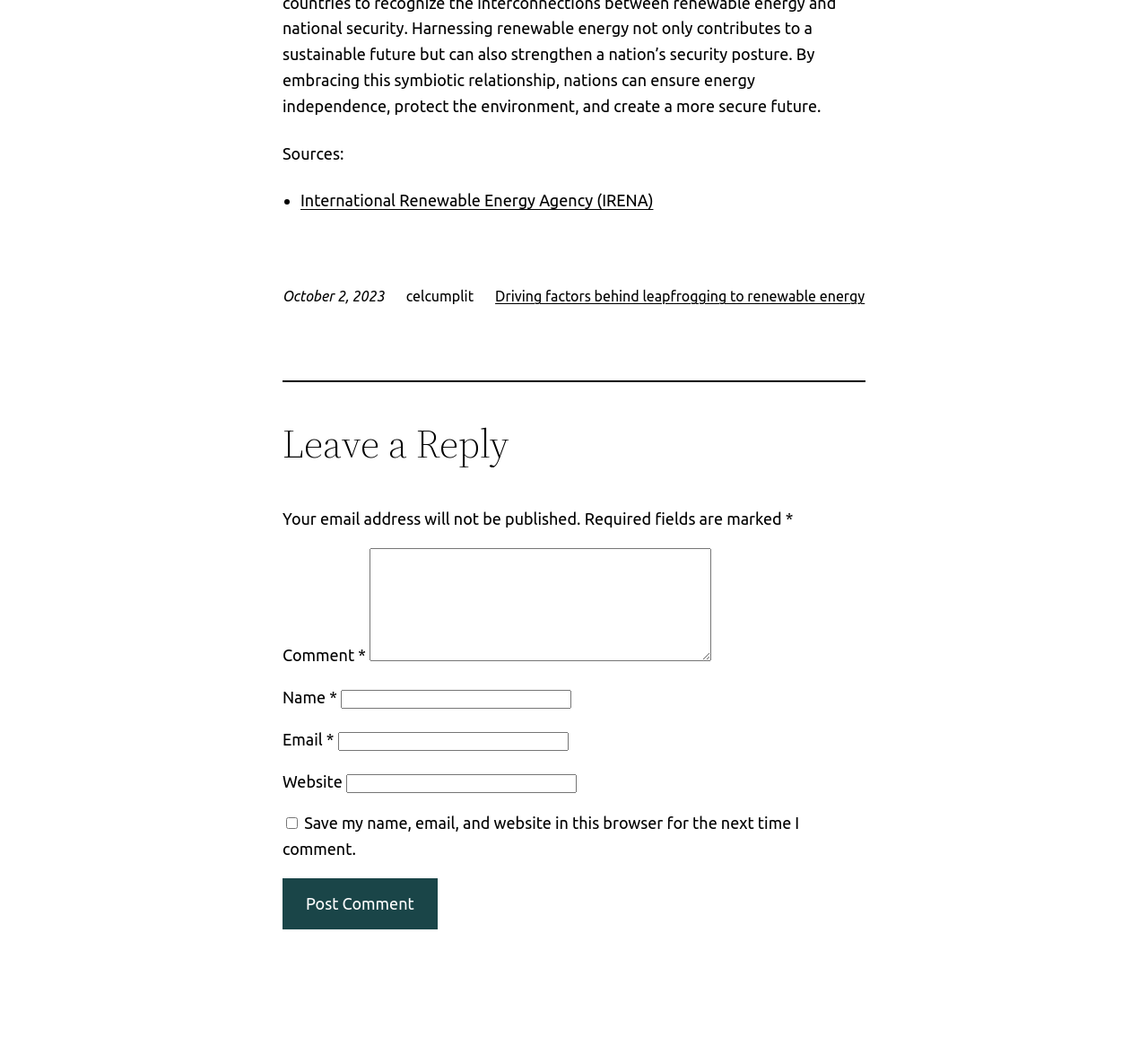What is the date of the article?
Please give a detailed and elaborate answer to the question based on the image.

The date of the article can be found next to the 'Sources:' label, which is 'October 2, 2023'.